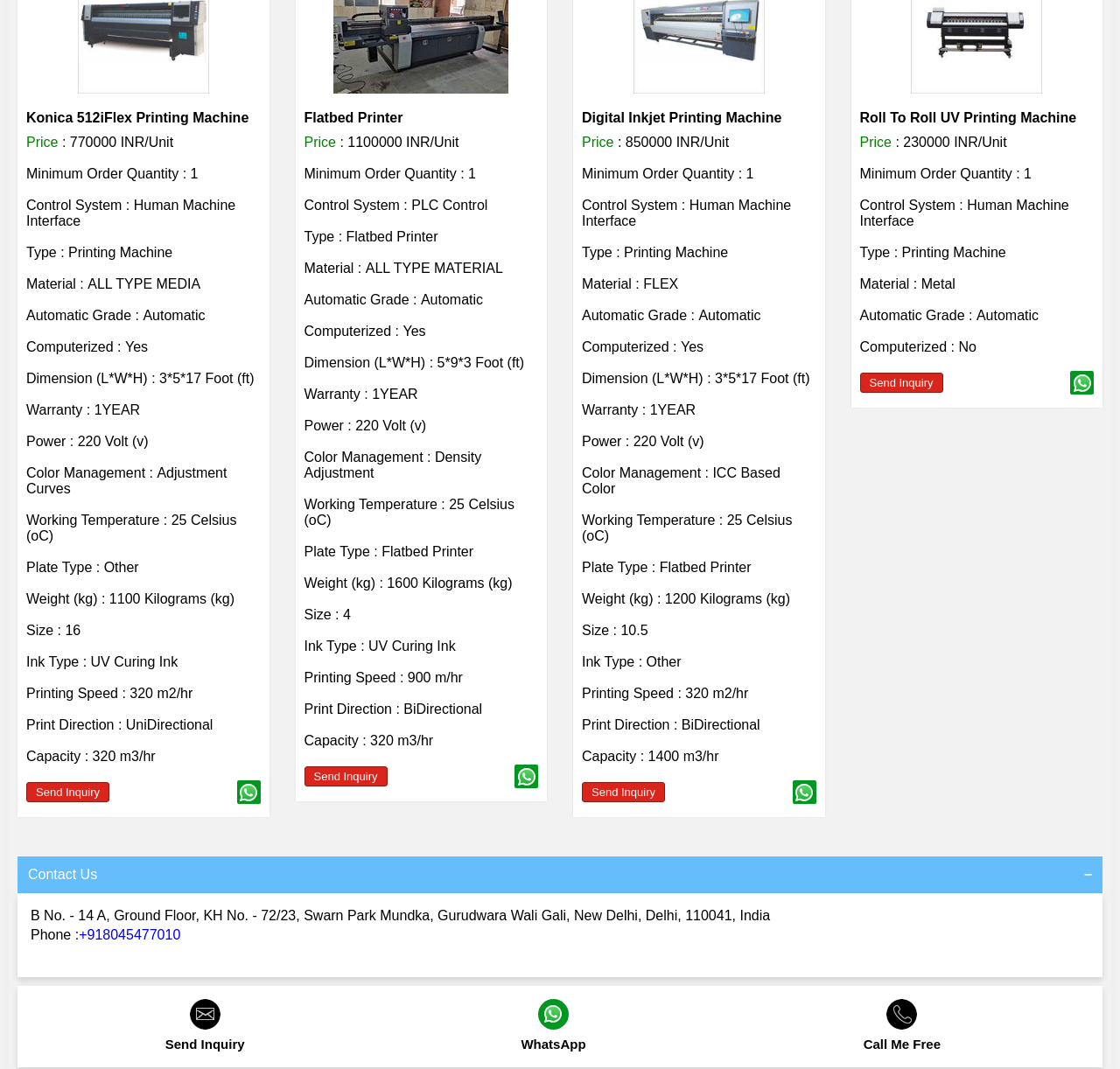What is the dimension of Konica 512iFlex Printing Machine?
We need a detailed and exhaustive answer to the question. Please elaborate.

The dimension of Konica 512iFlex Printing Machine can be found in the section where the details of the machine are listed. The dimension is mentioned as '3*5*17 Foot (ft)' next to the label 'Dimension (L*W*H)'.